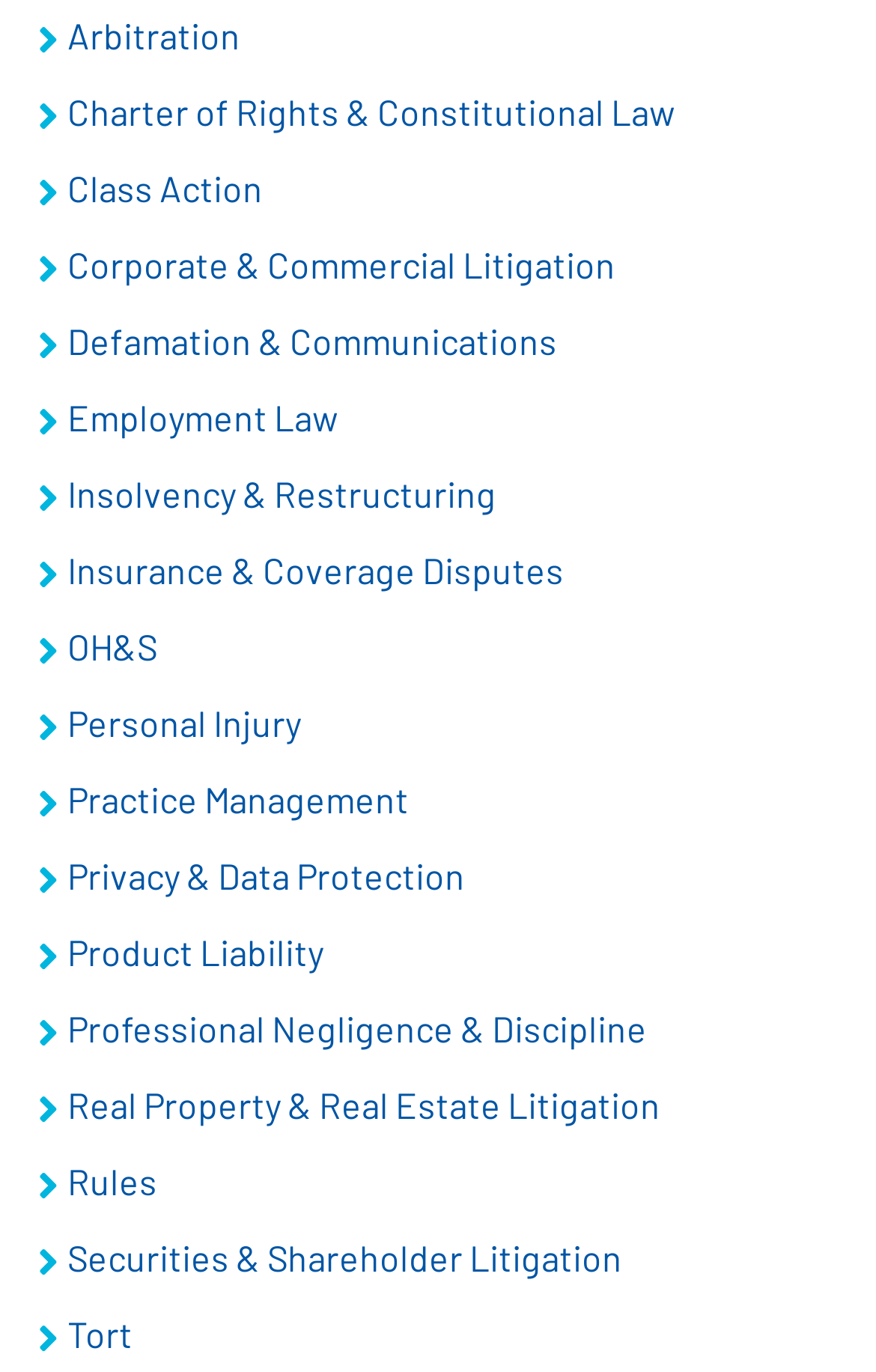Carefully examine the image and provide an in-depth answer to the question: What is the litigation type listed below Corporate & Commercial Litigation?

By comparing the y1, y2 coordinates of the links, we can determine their vertical positions. The link with OCR text ' Defamation & Communications' has a y1 coordinate of 0.23, which is below the y1 coordinate of 0.174 of the link with OCR text ' Corporate & Commercial Litigation', indicating that Defamation & Communications is listed below Corporate & Commercial Litigation.